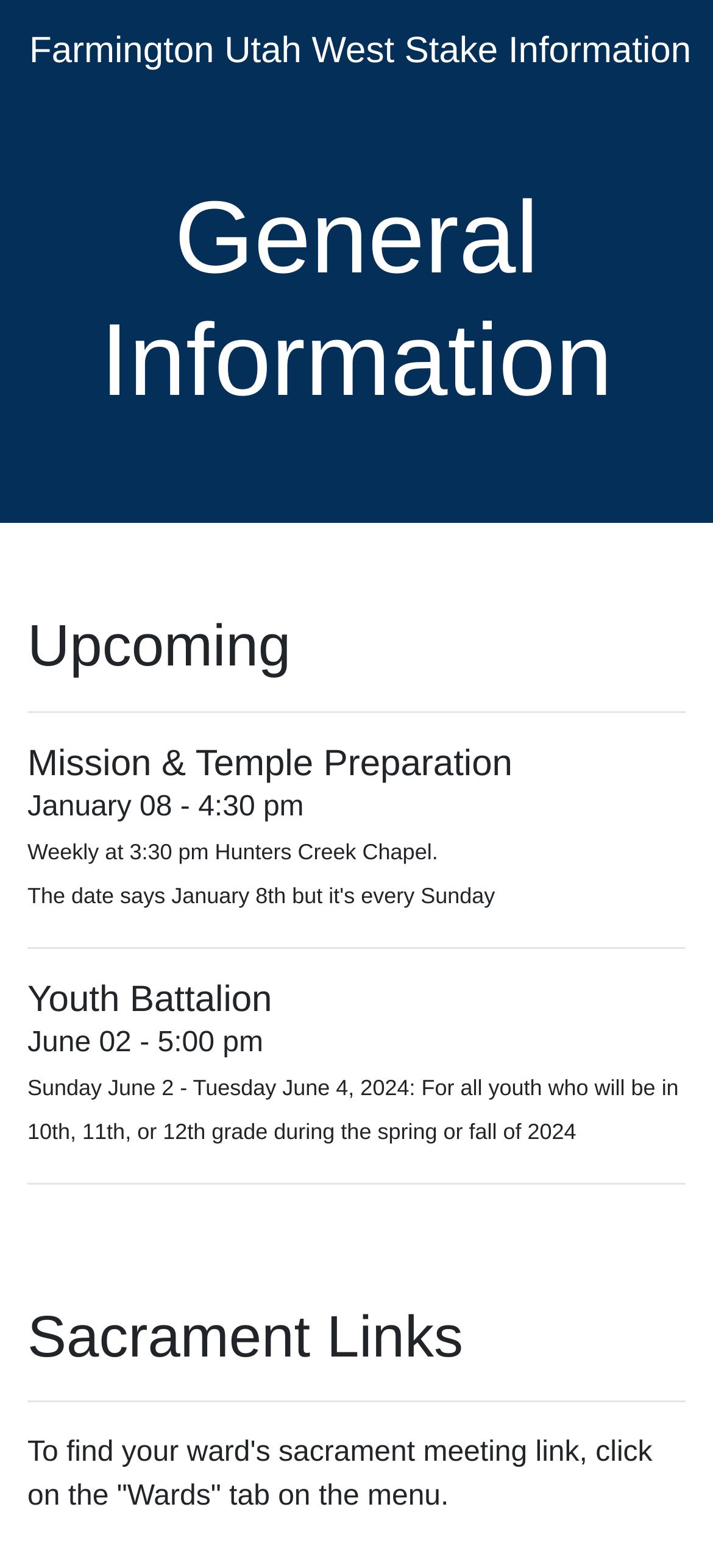Carefully examine the image and provide an in-depth answer to the question: What is the first upcoming event?

I looked at the 'Upcoming' section and found the first event listed, which is 'January 08 - 4:30 pm'.